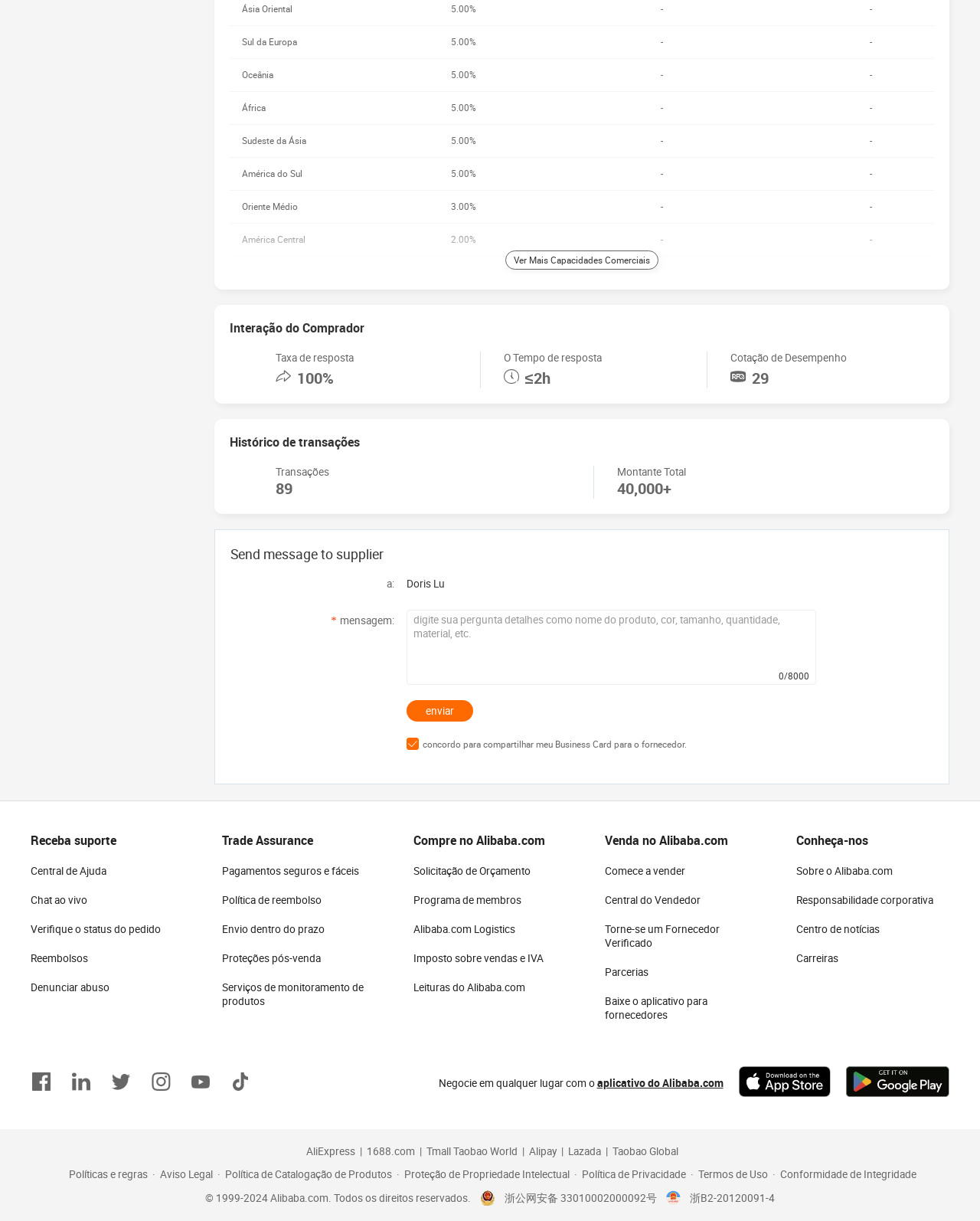What is the nearest port?
Please interpret the details in the image and answer the question thoroughly.

In the table under the 'Termos de negócios' heading, there is a row with 'Porto mais próximo' as the gridcell content, and the corresponding value is 'Shanghai'.